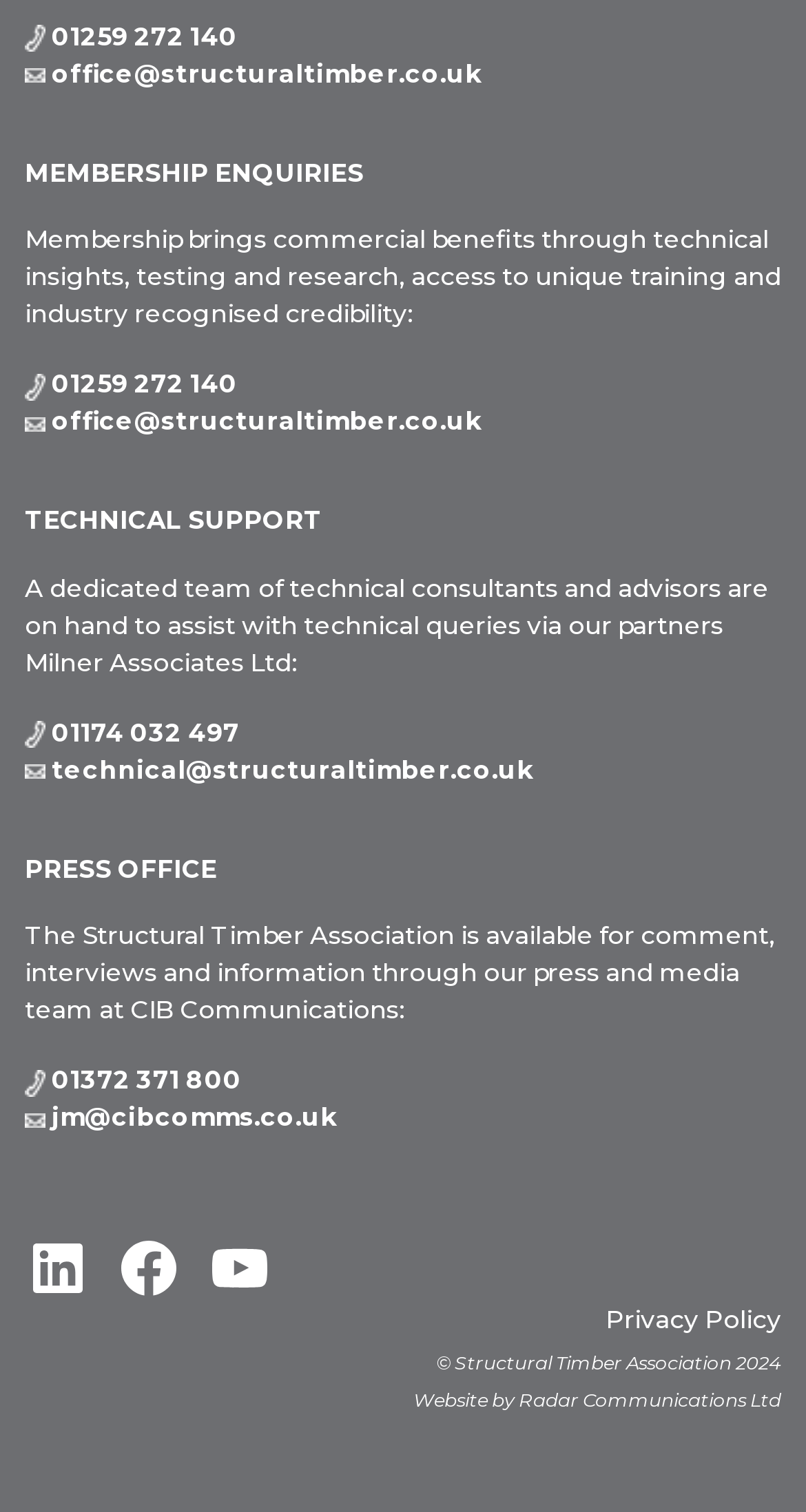Identify the bounding box of the UI component described as: "01372 371 800".

[0.064, 0.704, 0.3, 0.724]